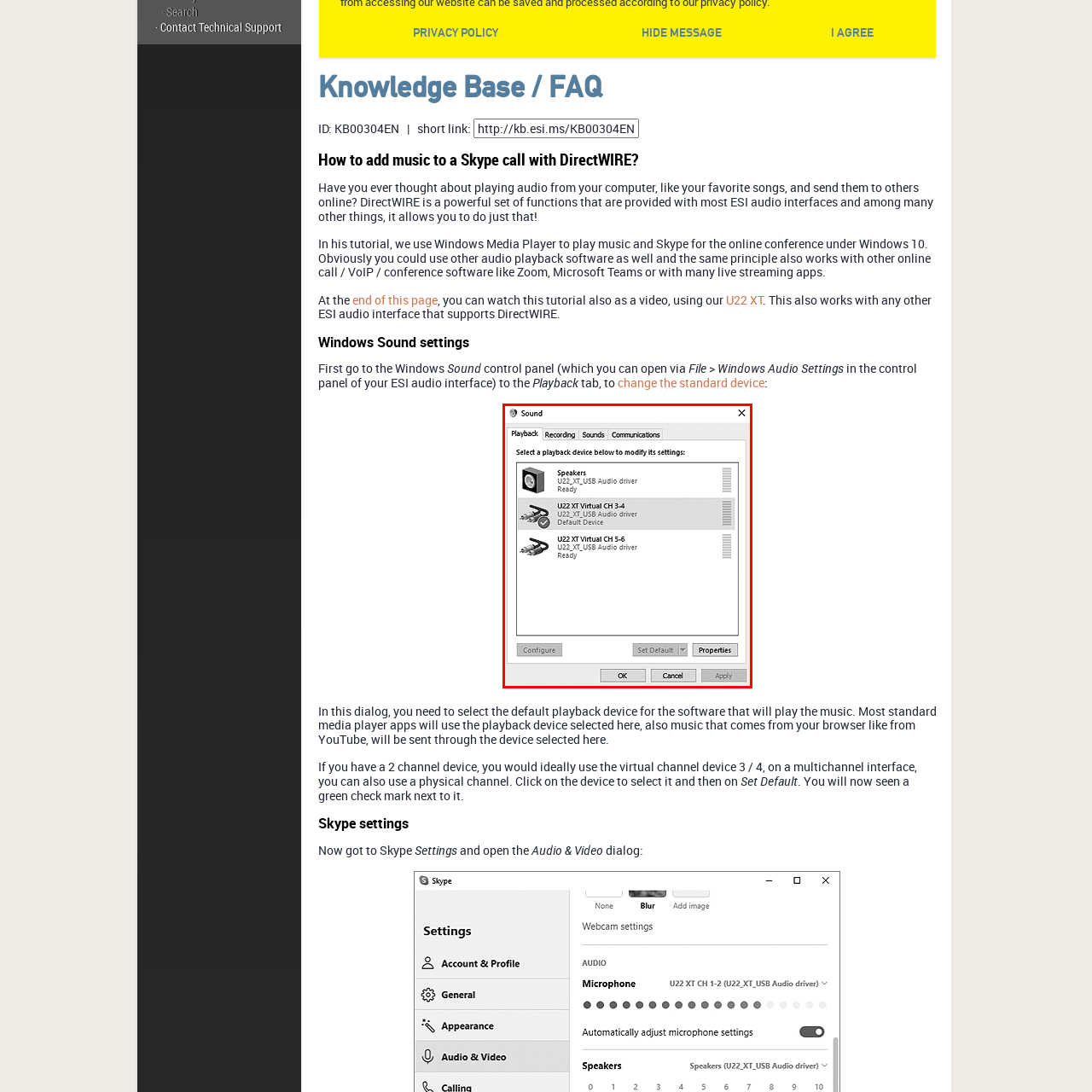Direct your attention to the red-bounded image and answer the question with a single word or phrase:
How many buttons are visible in the dialog?

5